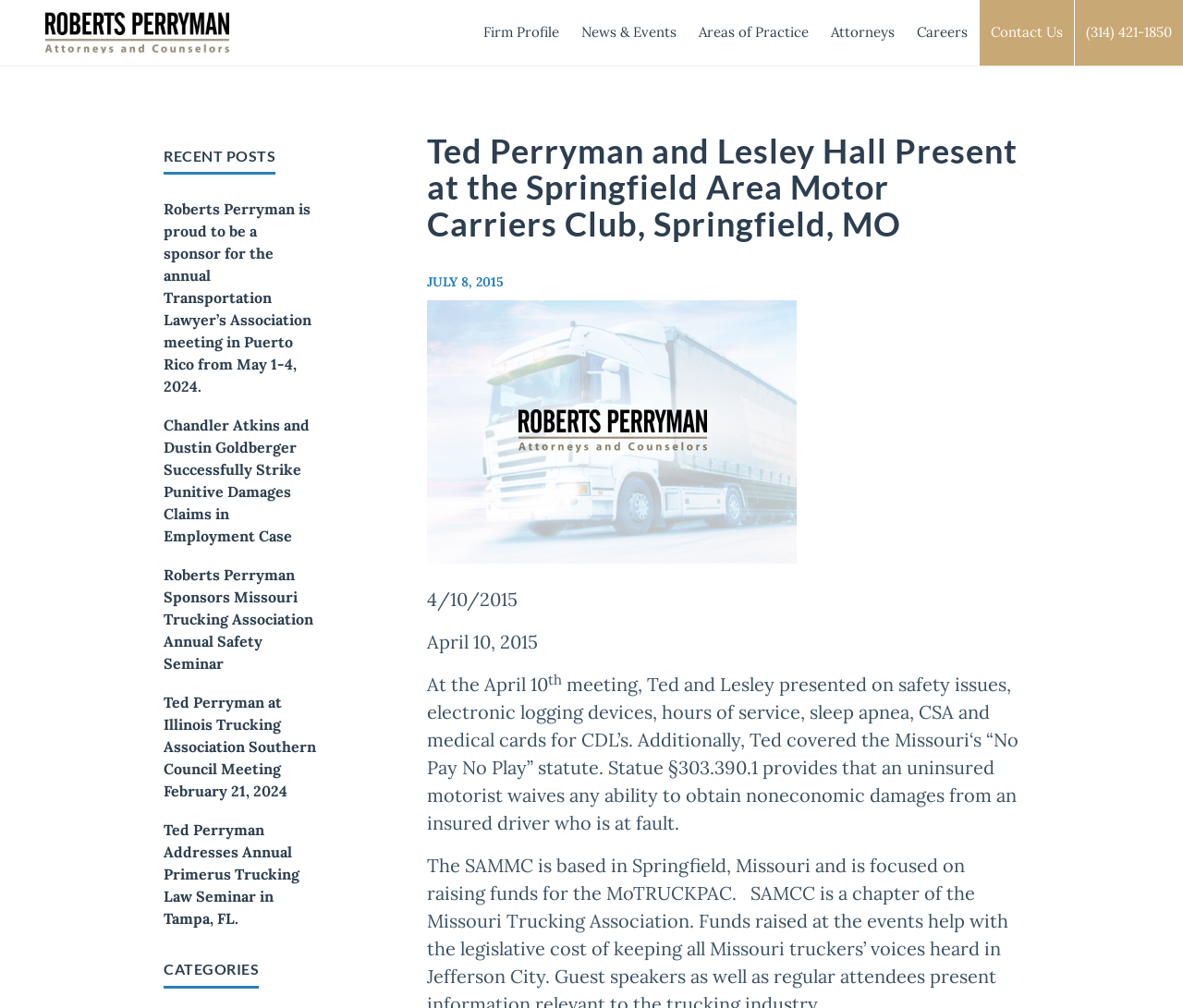Analyze the image and deliver a detailed answer to the question: What is the topic of Ted and Lesley's presentation?

The topic of Ted and Lesley's presentation can be found in the paragraph below the heading 'Ted Perryman and Lesley Hall Present at the Springfield Area Motor Carriers Club, Springfield, MO'. The paragraph mentions that Ted and Lesley presented on safety issues, electronic logging devices, hours of service, sleep apnea, CSA and medical cards for CDL’s.